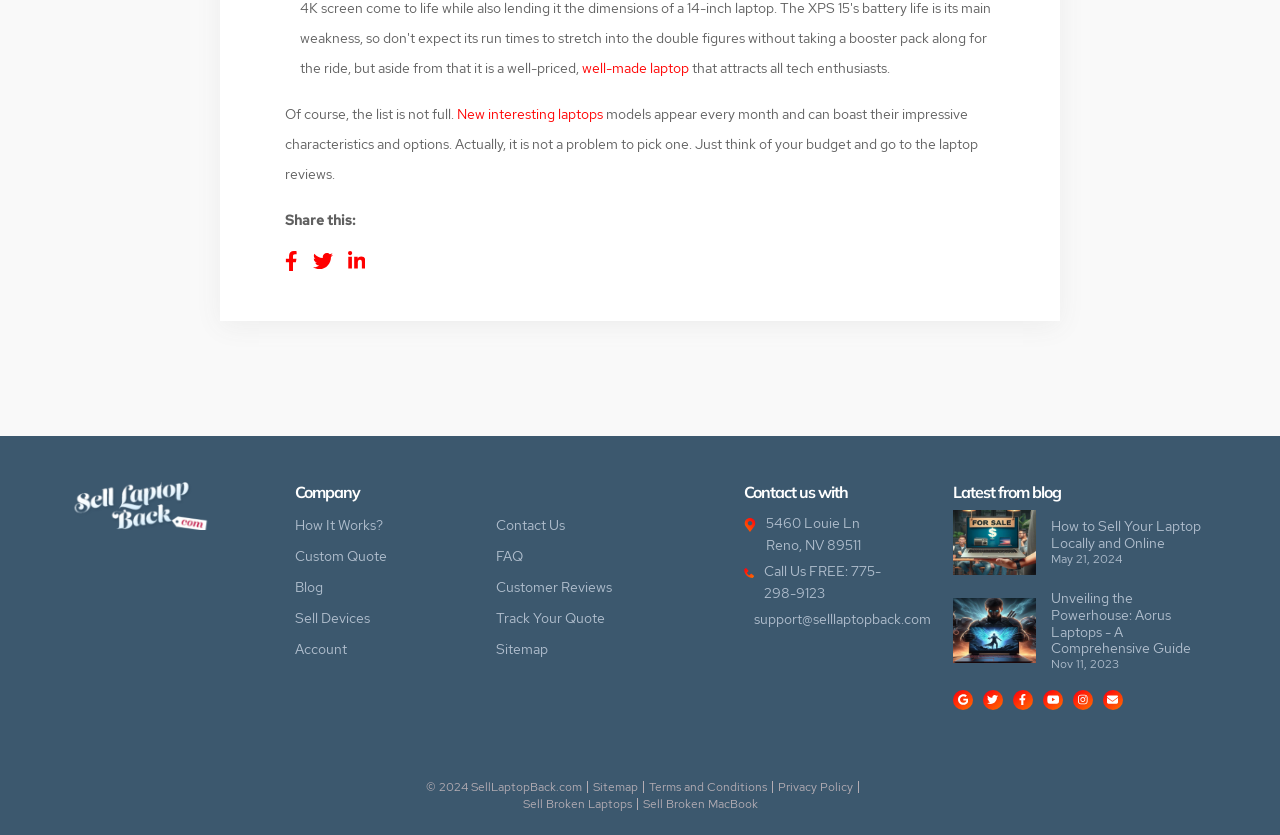Indicate the bounding box coordinates of the element that must be clicked to execute the instruction: "Read 'How to Sell Your Laptop Locally and Online'". The coordinates should be given as four float numbers between 0 and 1, i.e., [left, top, right, bottom].

[0.821, 0.62, 0.938, 0.661]